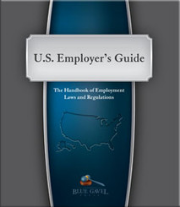What is the shape outlined on the background?
Based on the image, give a concise answer in the form of a single word or short phrase.

Continental United States